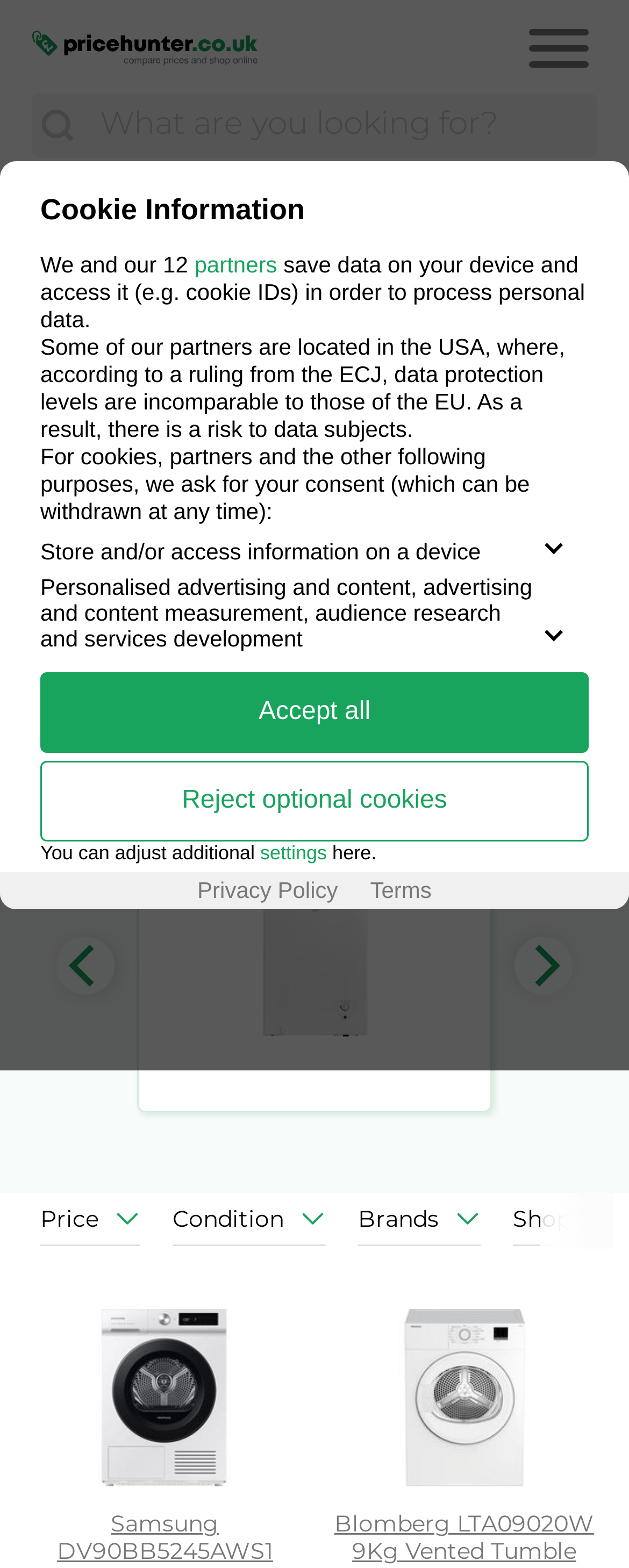How many offers are available for Tumble Dryers?
Refer to the image and provide a concise answer in one word or phrase.

4,234